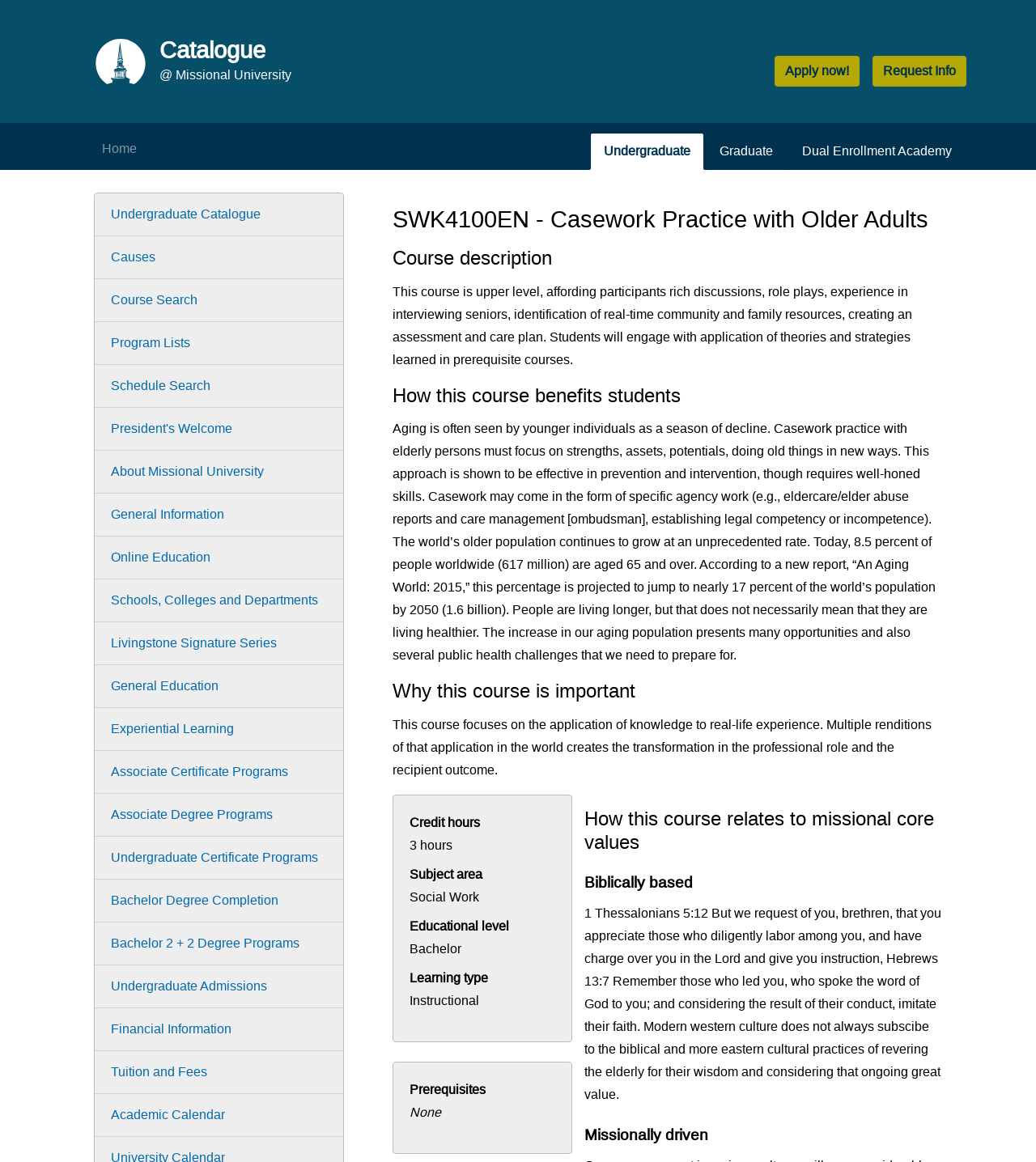Identify the bounding box coordinates of the section to be clicked to complete the task described by the following instruction: "Click the 'Undergraduate Catalogue' link". The coordinates should be four float numbers between 0 and 1, formatted as [left, top, right, bottom].

[0.107, 0.179, 0.252, 0.19]